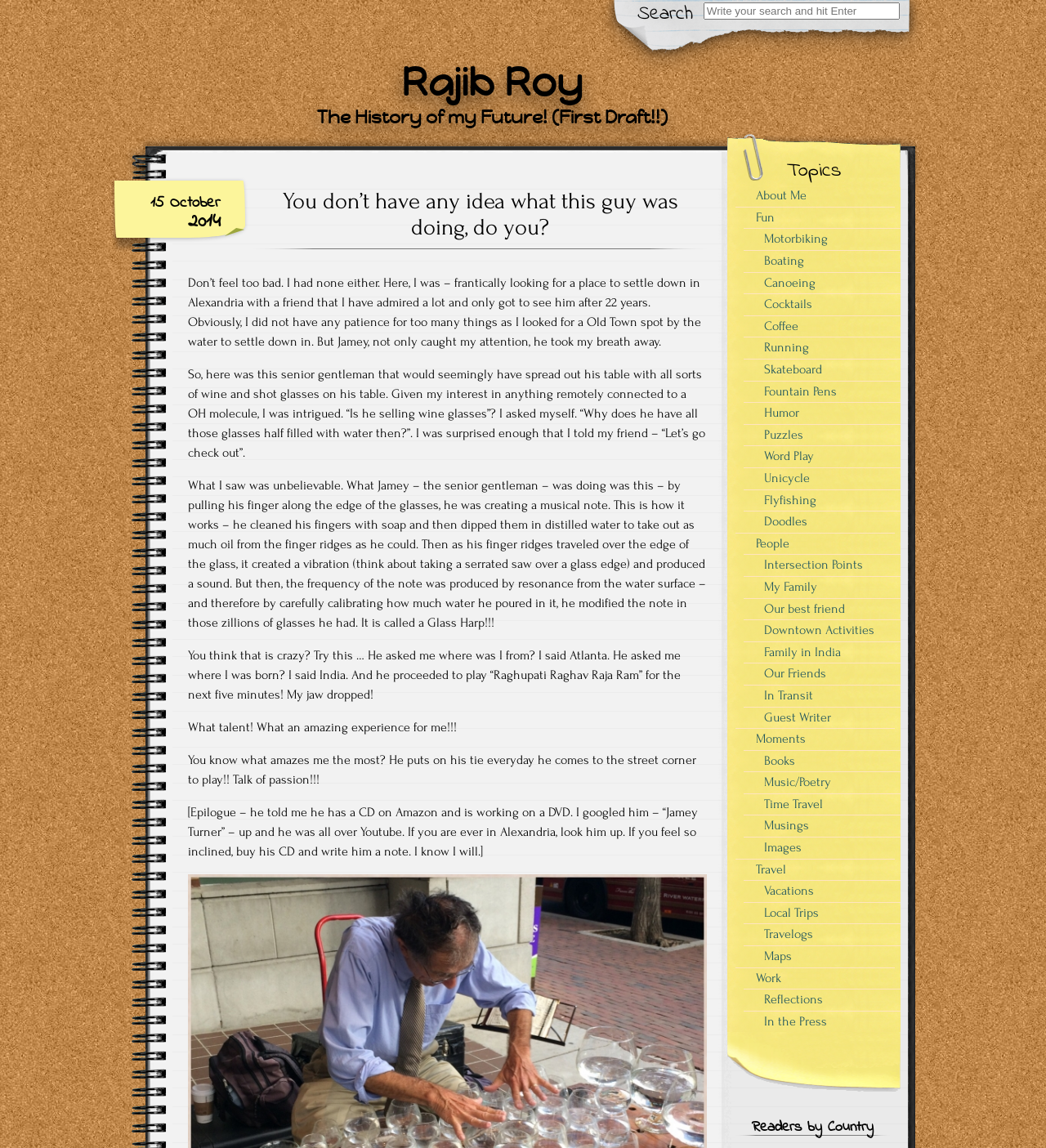Find the bounding box coordinates of the area that needs to be clicked in order to achieve the following instruction: "Learn more about the author". The coordinates should be specified as four float numbers between 0 and 1, i.e., [left, top, right, bottom].

[0.703, 0.161, 0.855, 0.18]